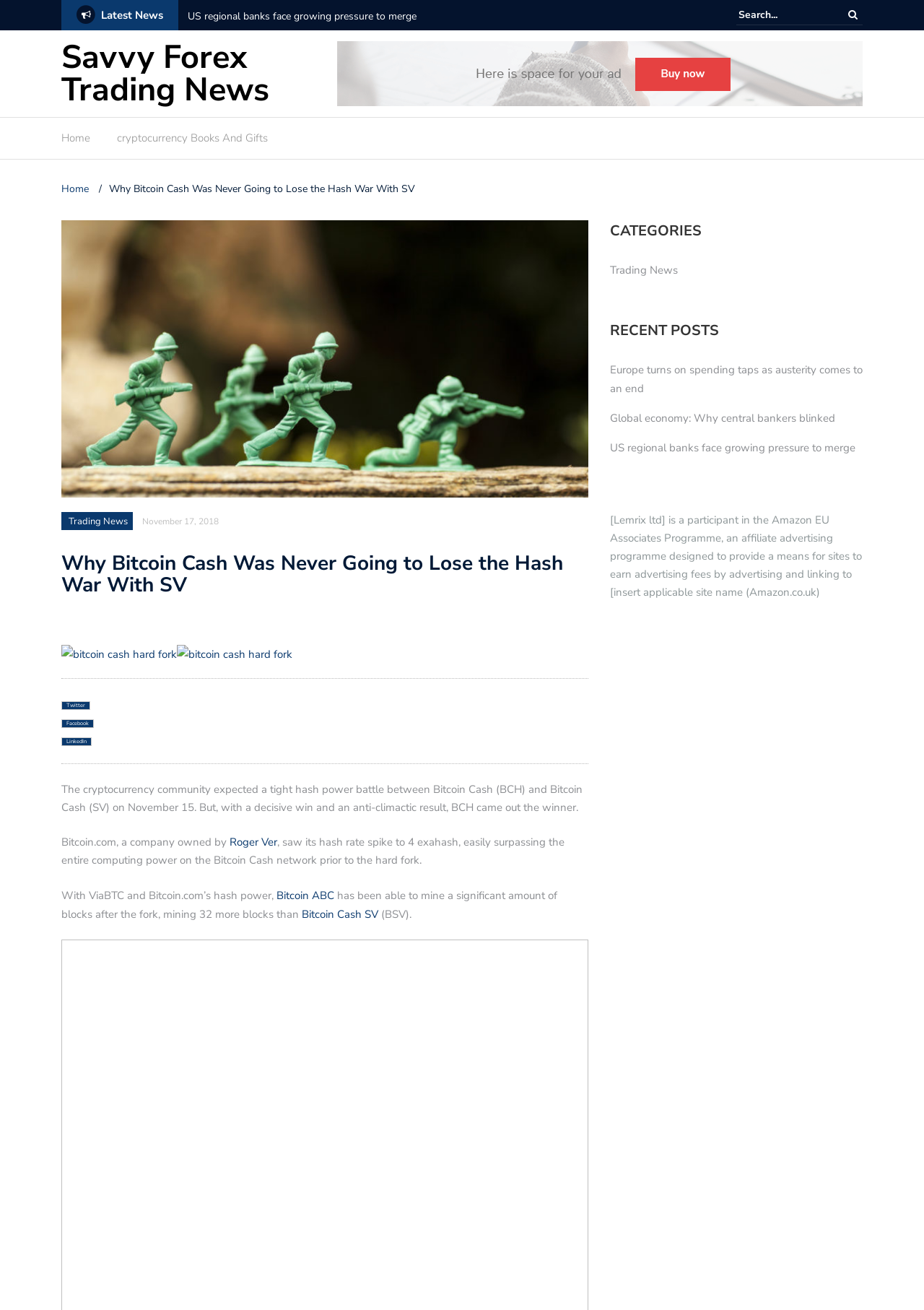How many blocks did Bitcoin ABC mine after the fork?
Provide a short answer using one word or a brief phrase based on the image.

32 more blocks